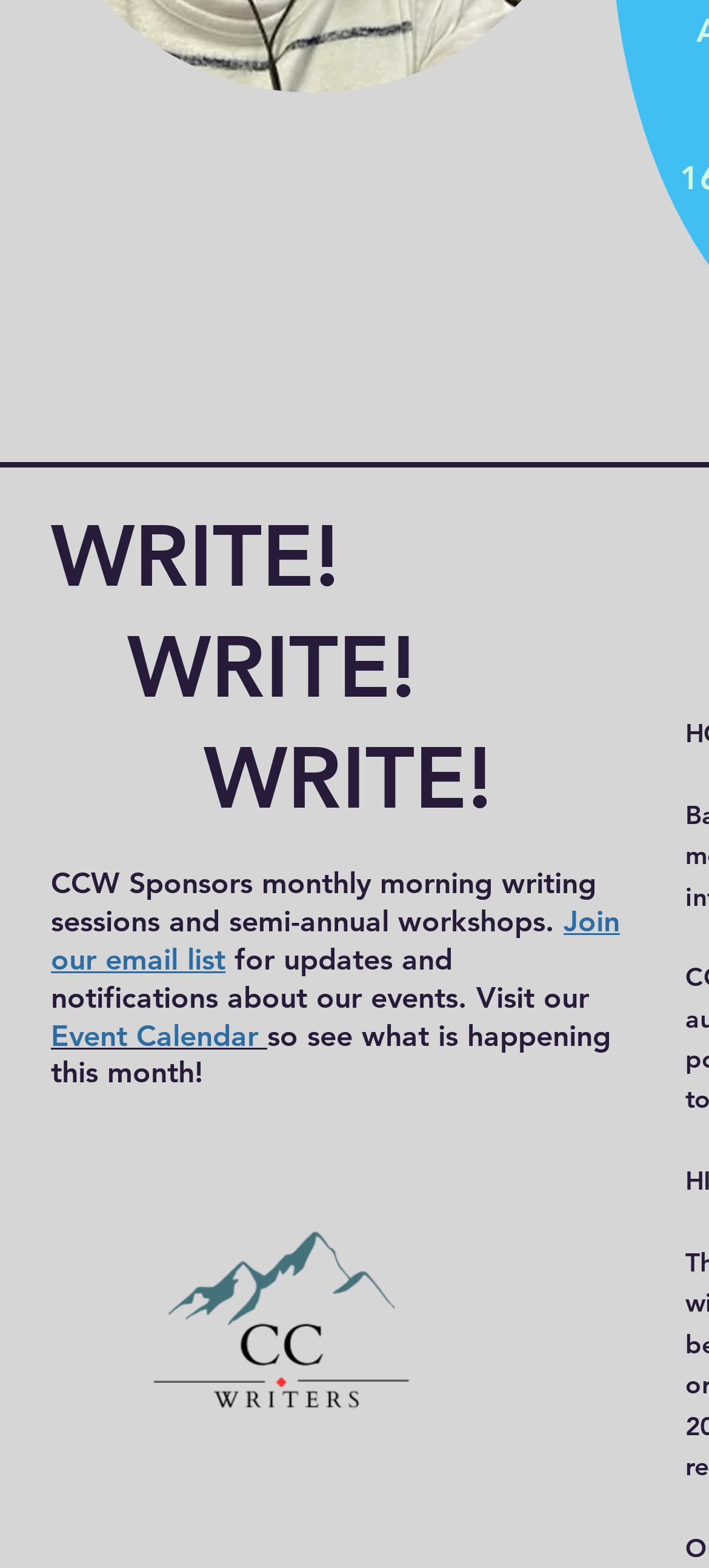Find the bounding box coordinates for the HTML element specified by: "Event Calendar".

[0.072, 0.649, 0.377, 0.671]